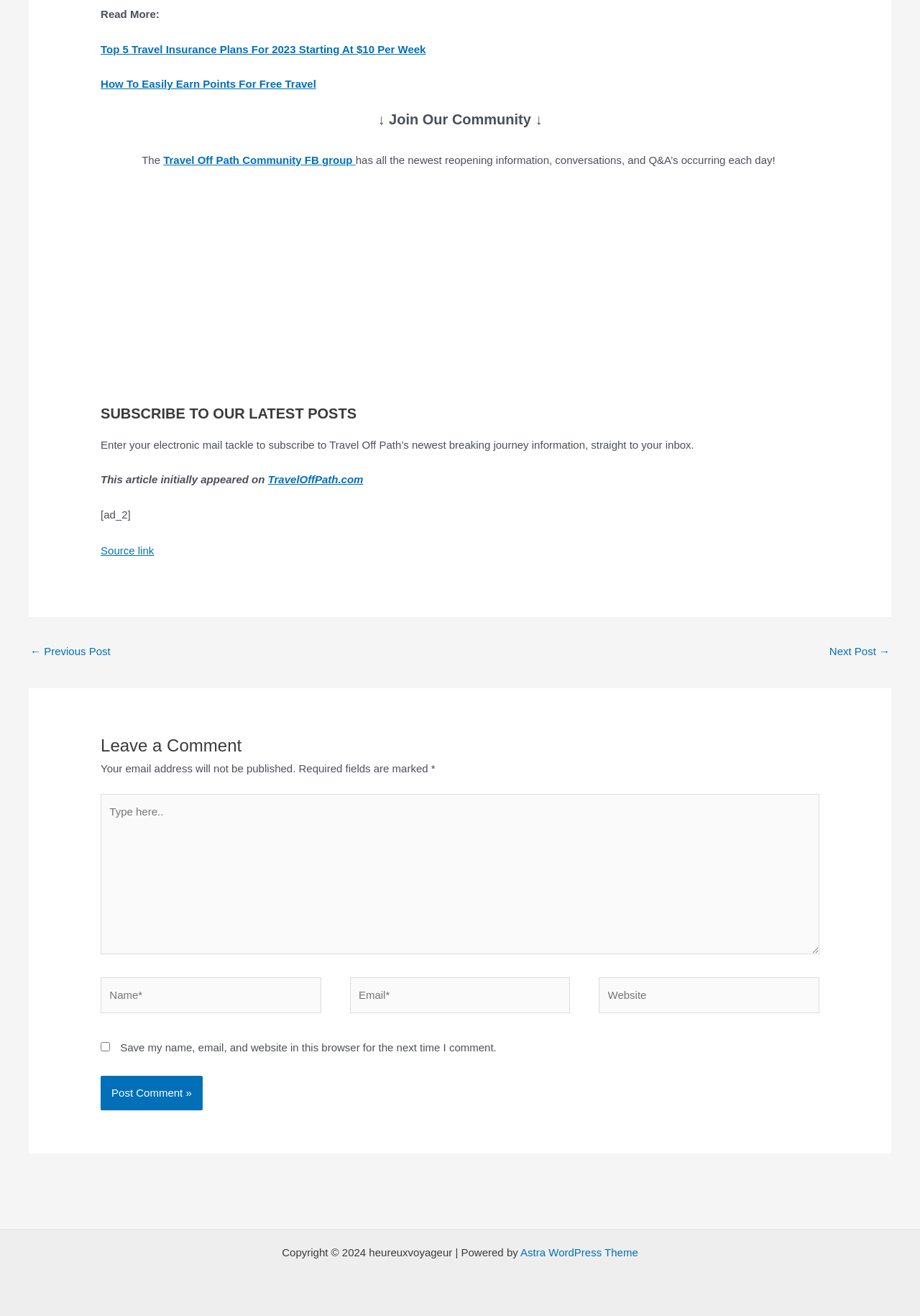Based on the image, please elaborate on the answer to the following question:
What is the topic of the first link?

The first link on the webpage has the text 'Top 5 Travel Insurance Plans For 2023 Starting At $10 Per Week', which suggests that the topic of the link is travel insurance plans.